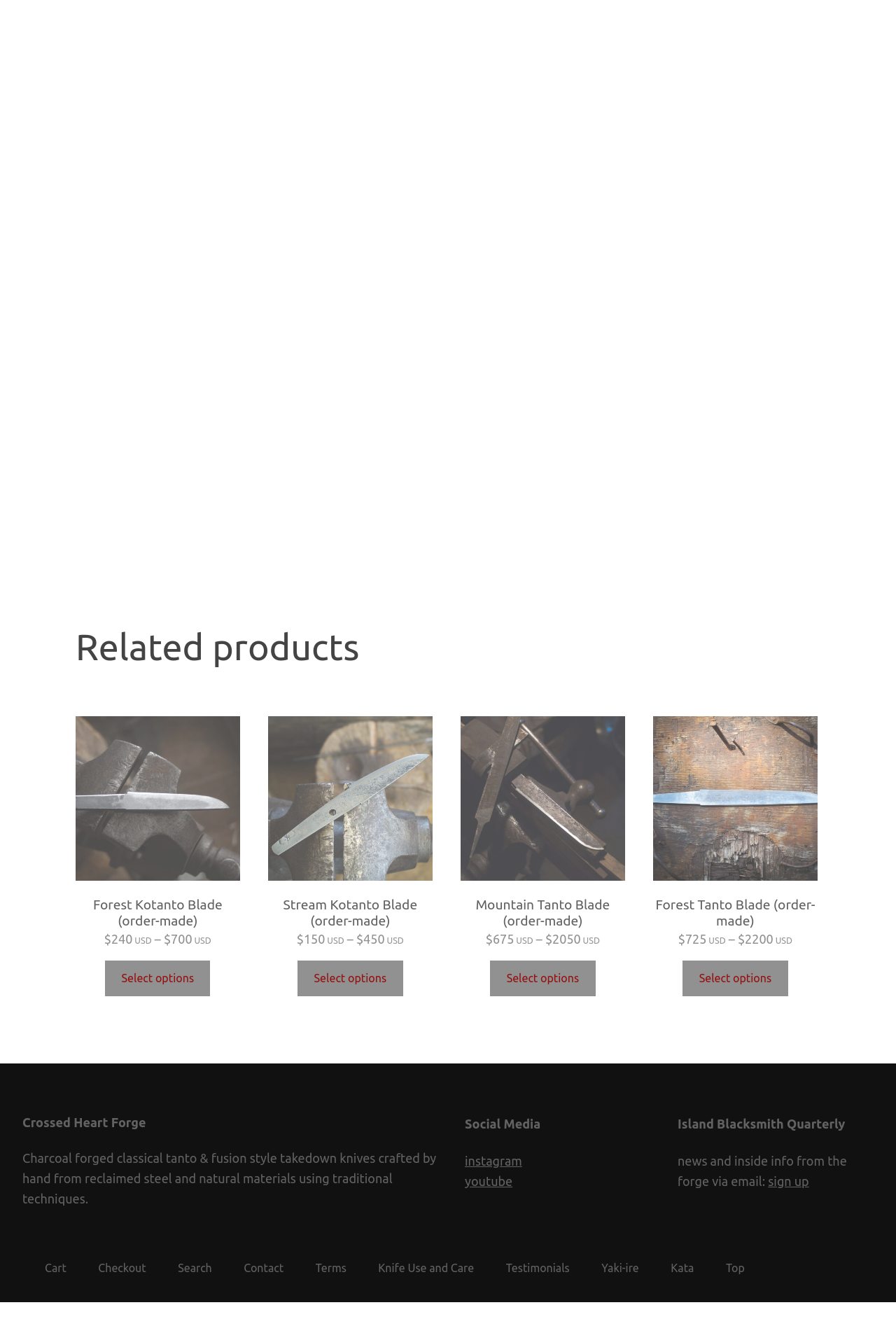Identify the bounding box coordinates of the region that should be clicked to execute the following instruction: "Visit Crossed Heart Forge homepage".

[0.025, 0.837, 0.163, 0.847]